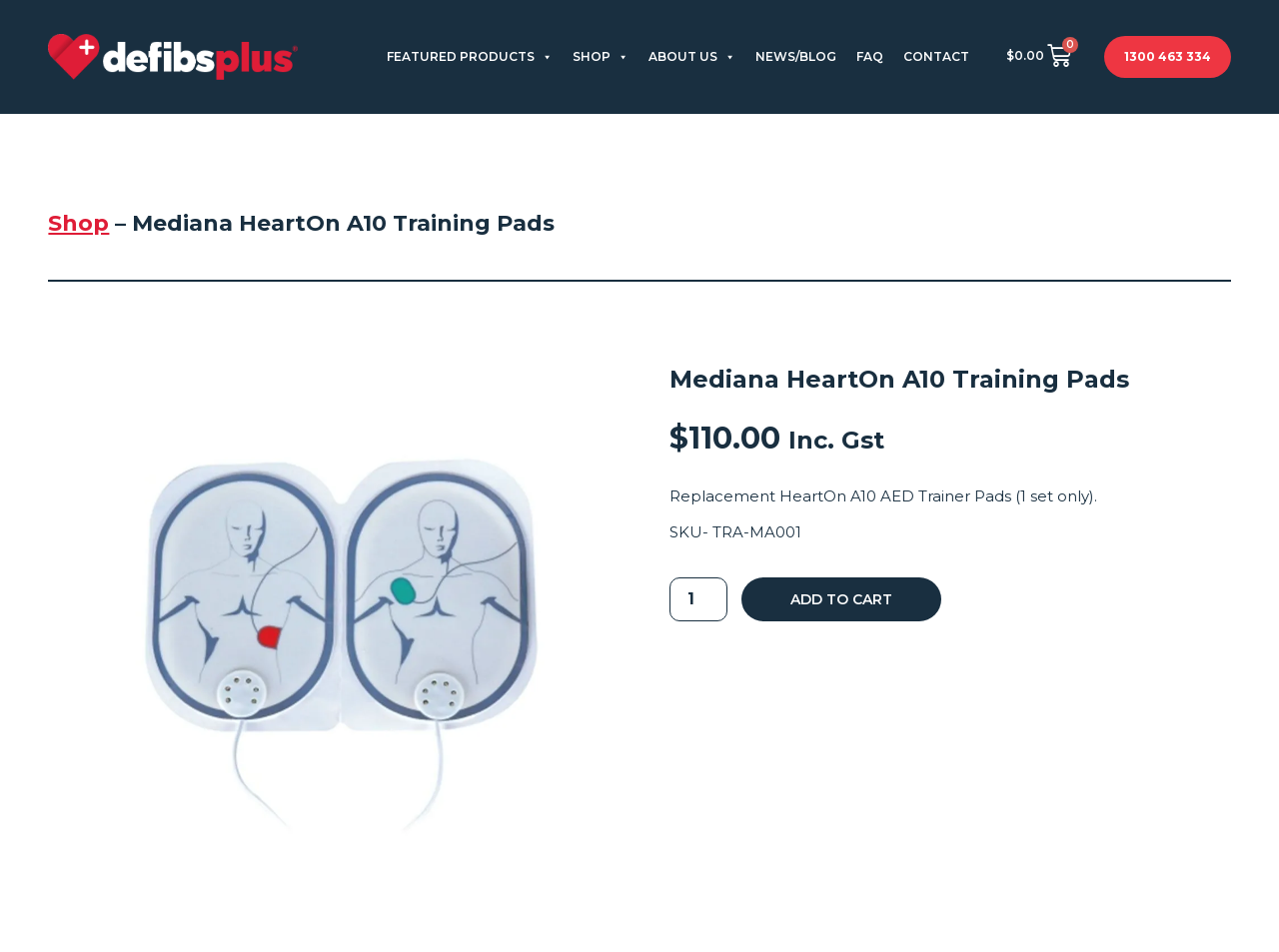Determine the bounding box coordinates for the area that should be clicked to carry out the following instruction: "Add the product to the cart".

[0.58, 0.606, 0.736, 0.652]